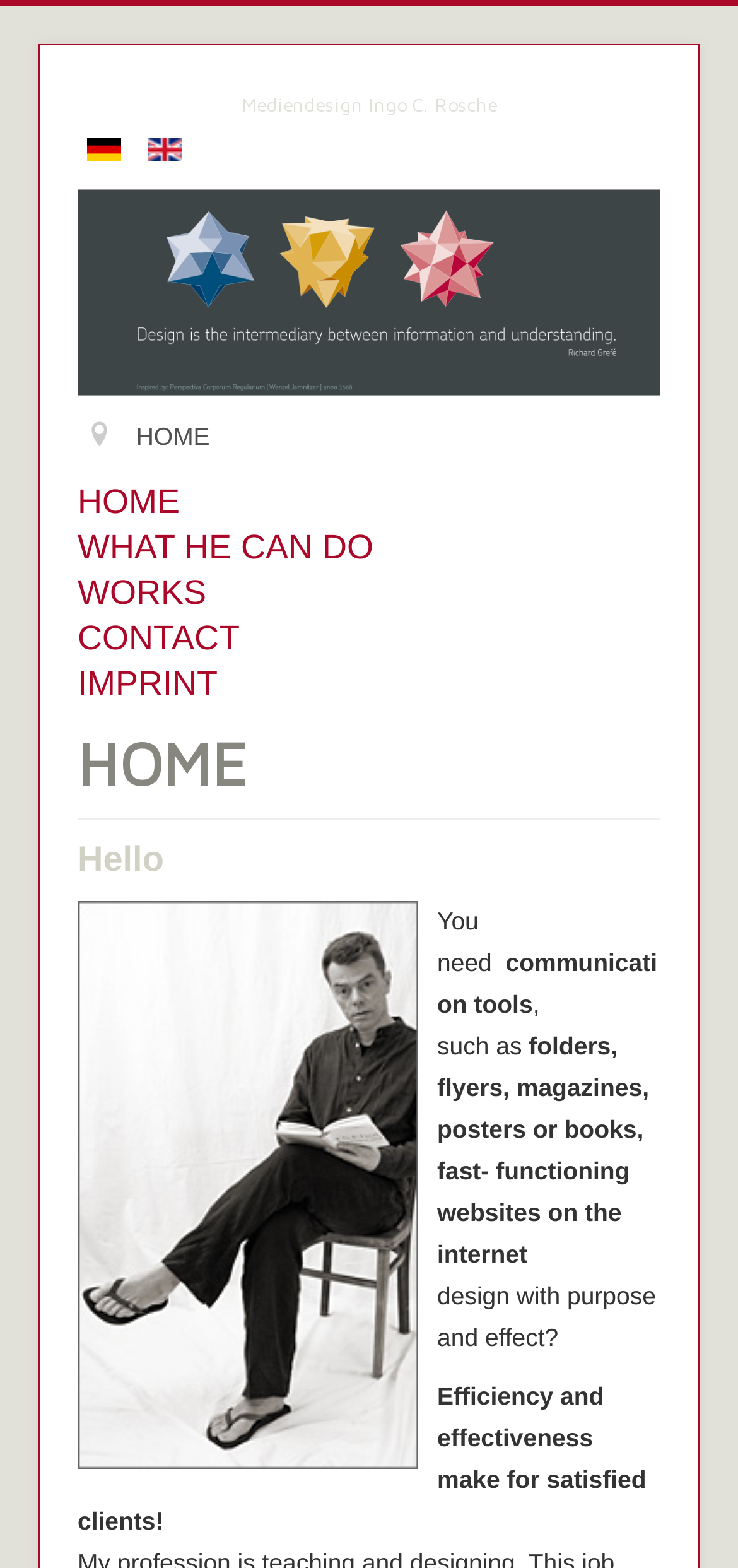Could you determine the bounding box coordinates of the clickable element to complete the instruction: "Switch to English language"? Provide the coordinates as four float numbers between 0 and 1, i.e., [left, top, right, bottom].

[0.199, 0.085, 0.245, 0.103]